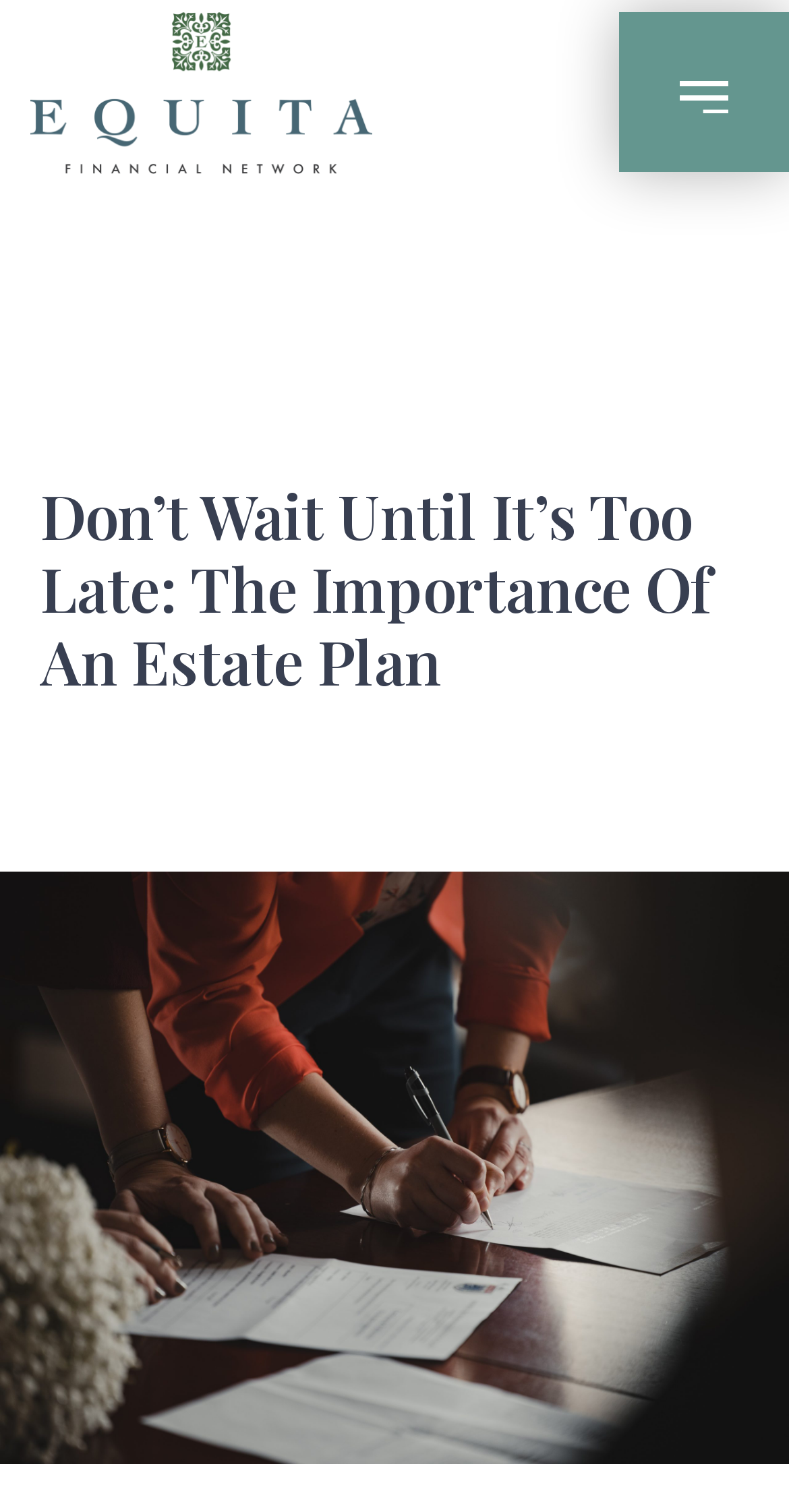Determine the bounding box for the UI element described here: "alt="Equita Financial Network"".

[0.038, 0.008, 0.471, 0.115]